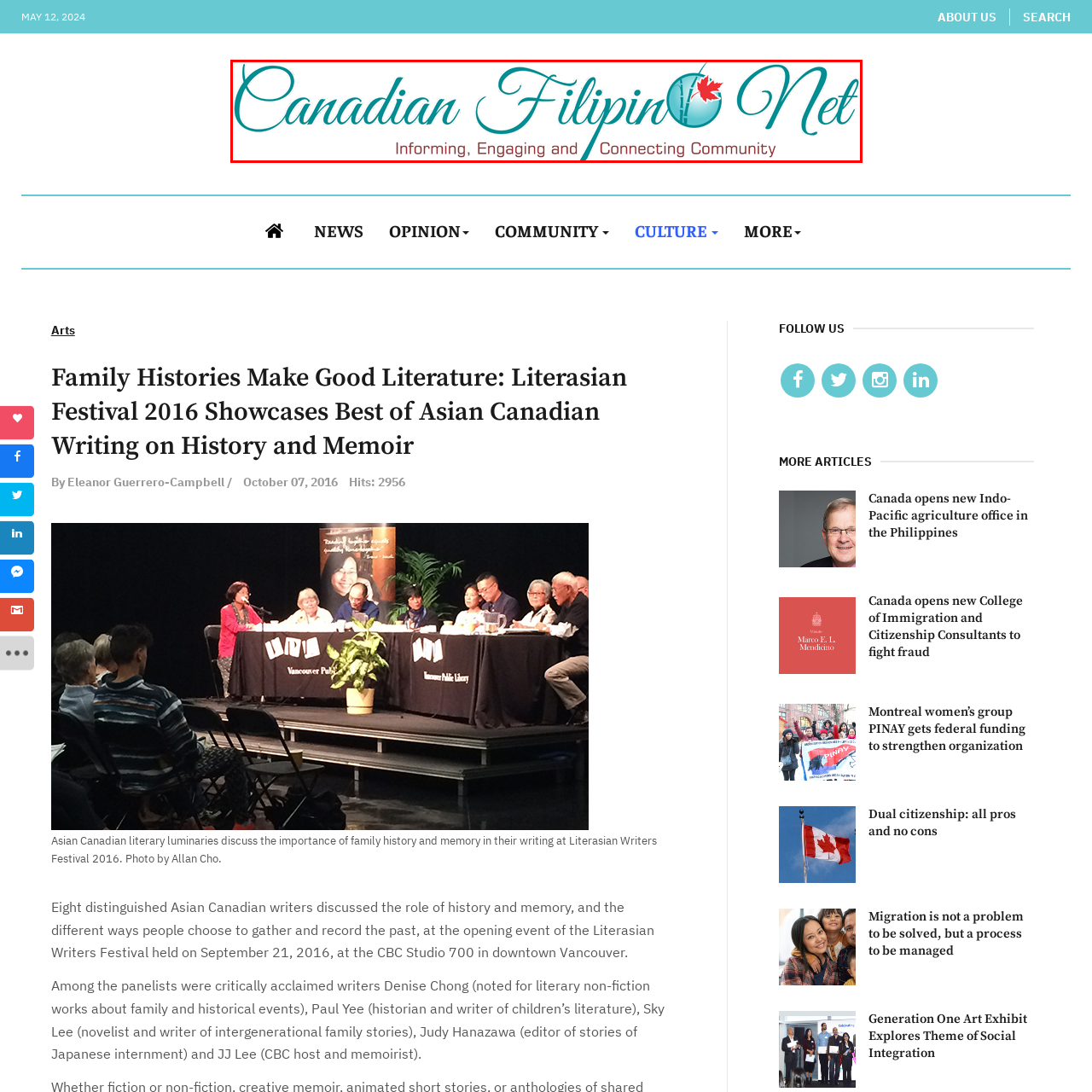Give a thorough account of what is shown in the red-encased segment of the image.

The image showcases the logo of "Canadian Filipino Net," a community-focused platform dedicated to informing, engaging, and connecting the Filipino community in Canada. The logo features a stylized globe with a Canadian flag motif, symbolizing the intercultural connections and unity within the community. The vibrant turquoise lettering highlights the organization's mission to serve as a vital resource and voice for Filipino Canadians, fostering awareness and interaction within the community.